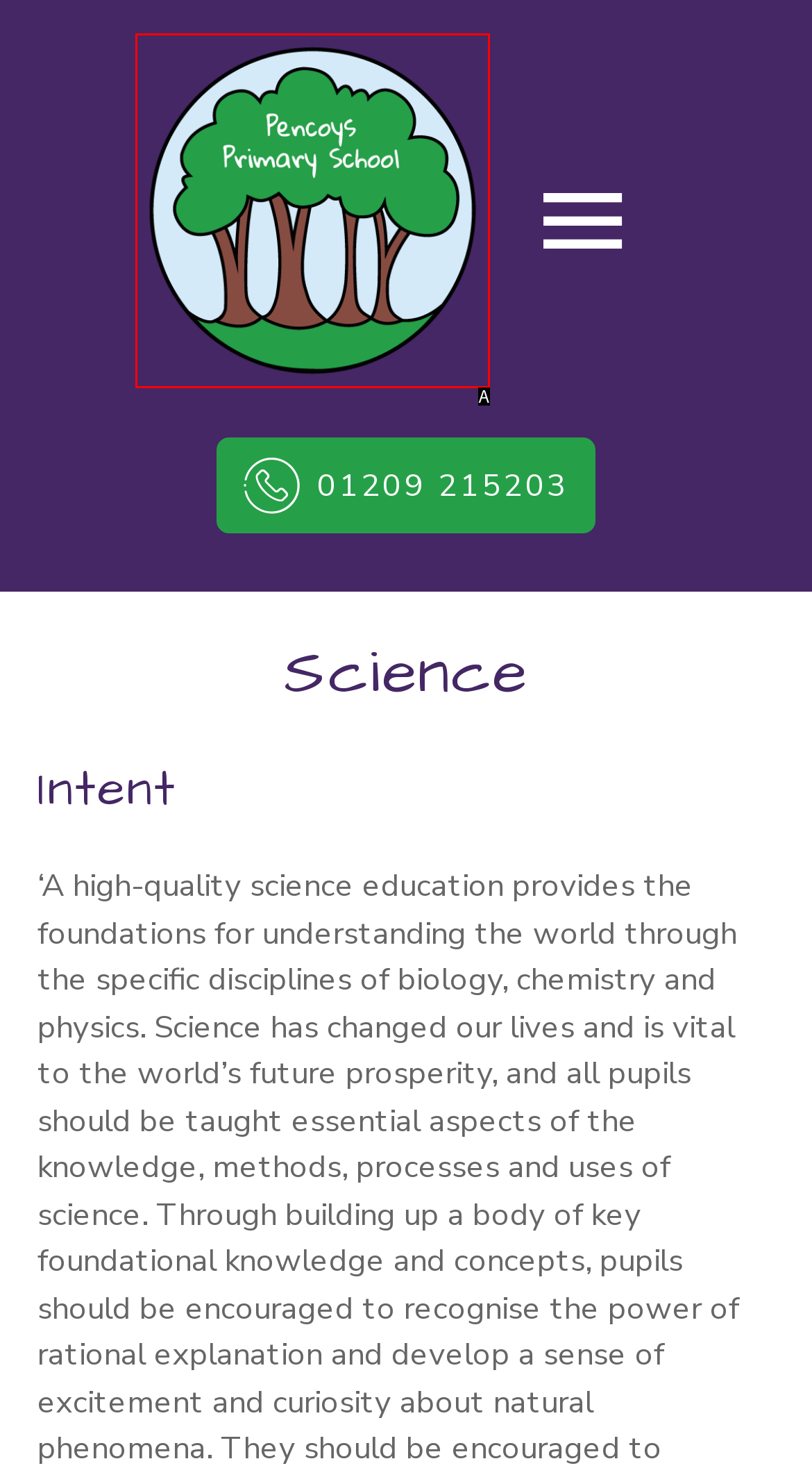Find the option that matches this description: alt="Pencoys School Logo"
Provide the matching option's letter directly.

A